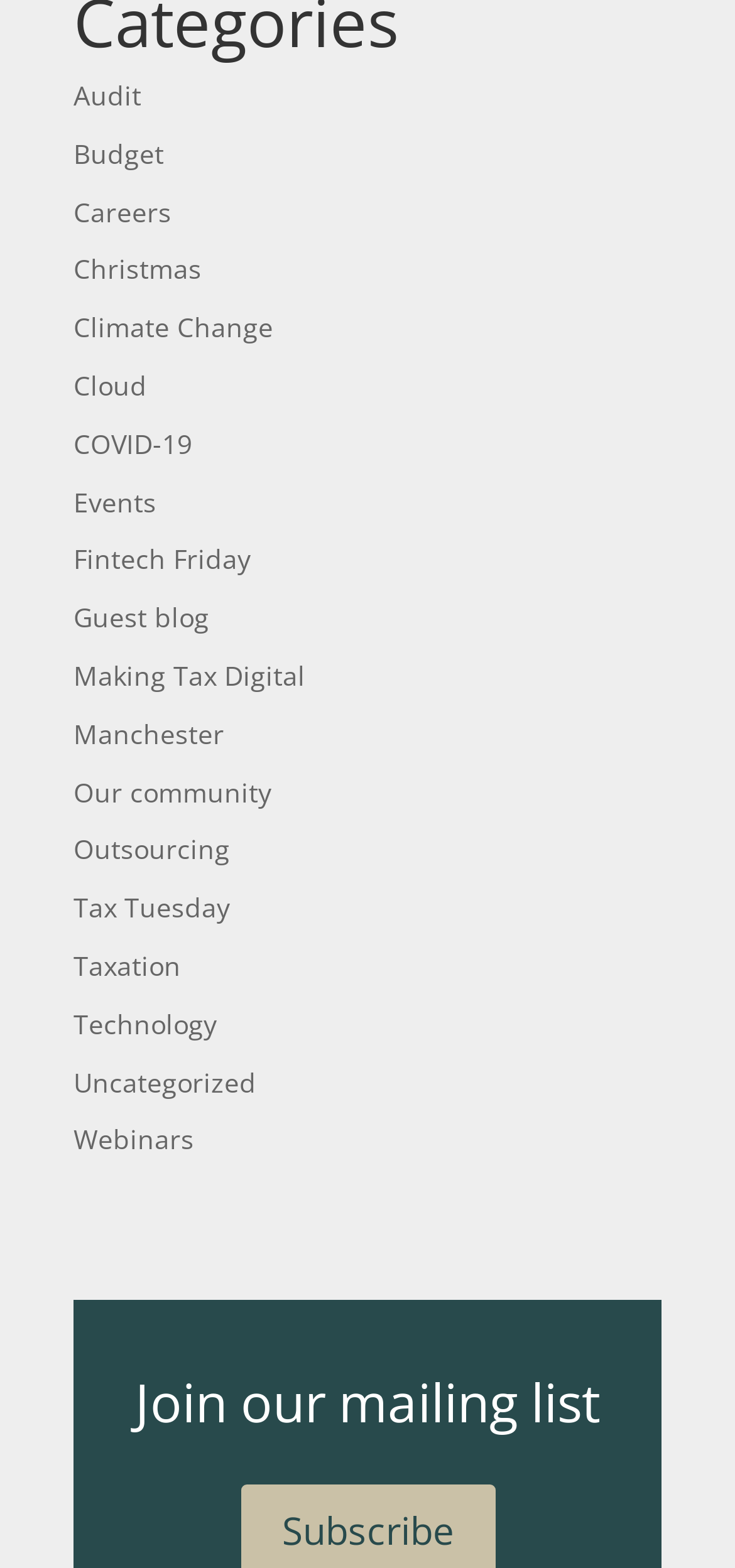Locate the bounding box coordinates of the item that should be clicked to fulfill the instruction: "Learn about Climate Change".

[0.1, 0.197, 0.372, 0.22]